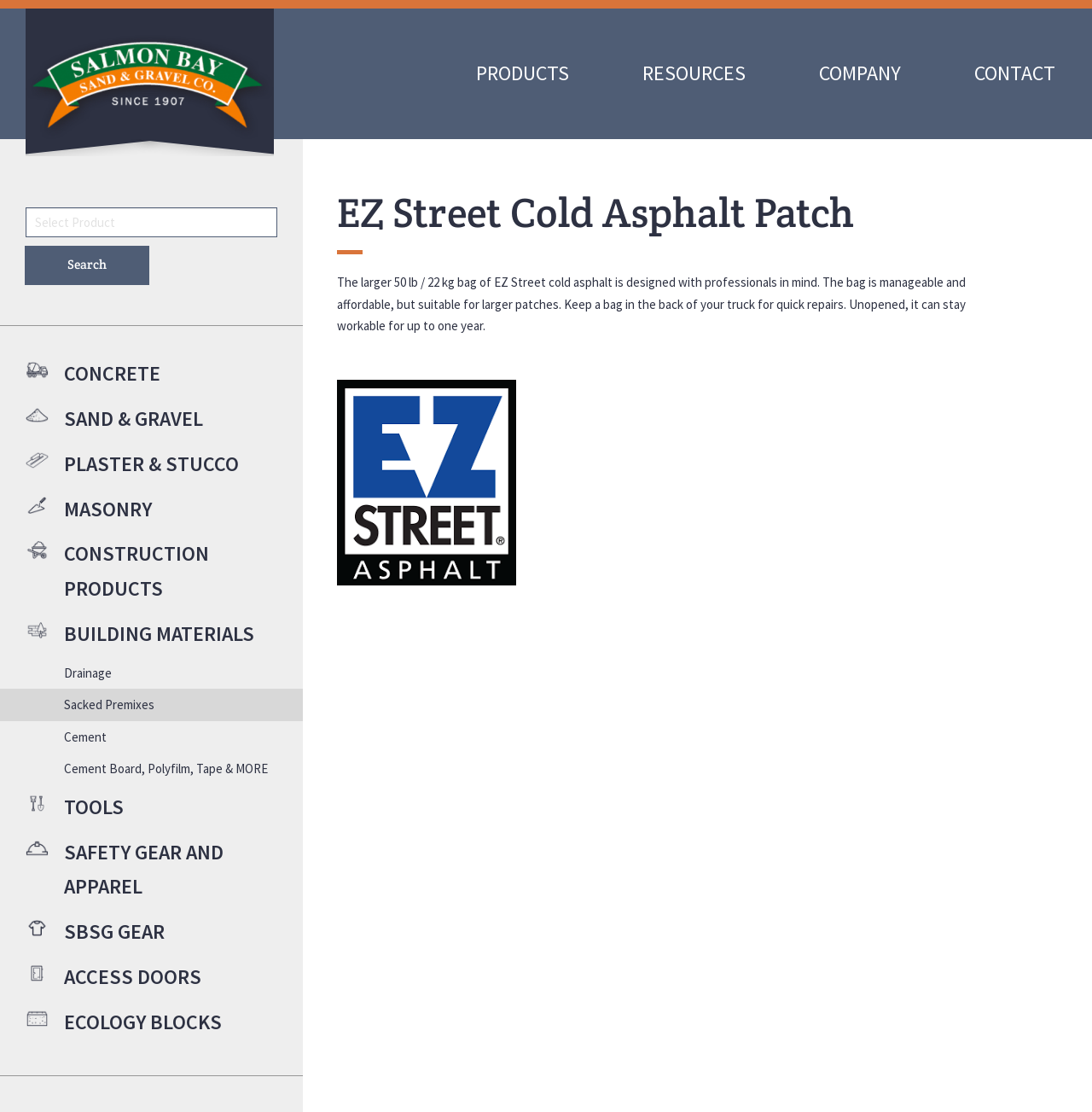How are the products categorized on the webpage?
Please give a detailed and elaborate explanation in response to the question.

I found that the products are categorized by type by looking at the navigation menu and the various links on the webpage. The menu items and links are organized into categories such as 'CONCRETE', 'SAND & GRAVEL', 'PLASTER & STUCCO', and 'TOOLS', which suggest that the products are categorized by type.